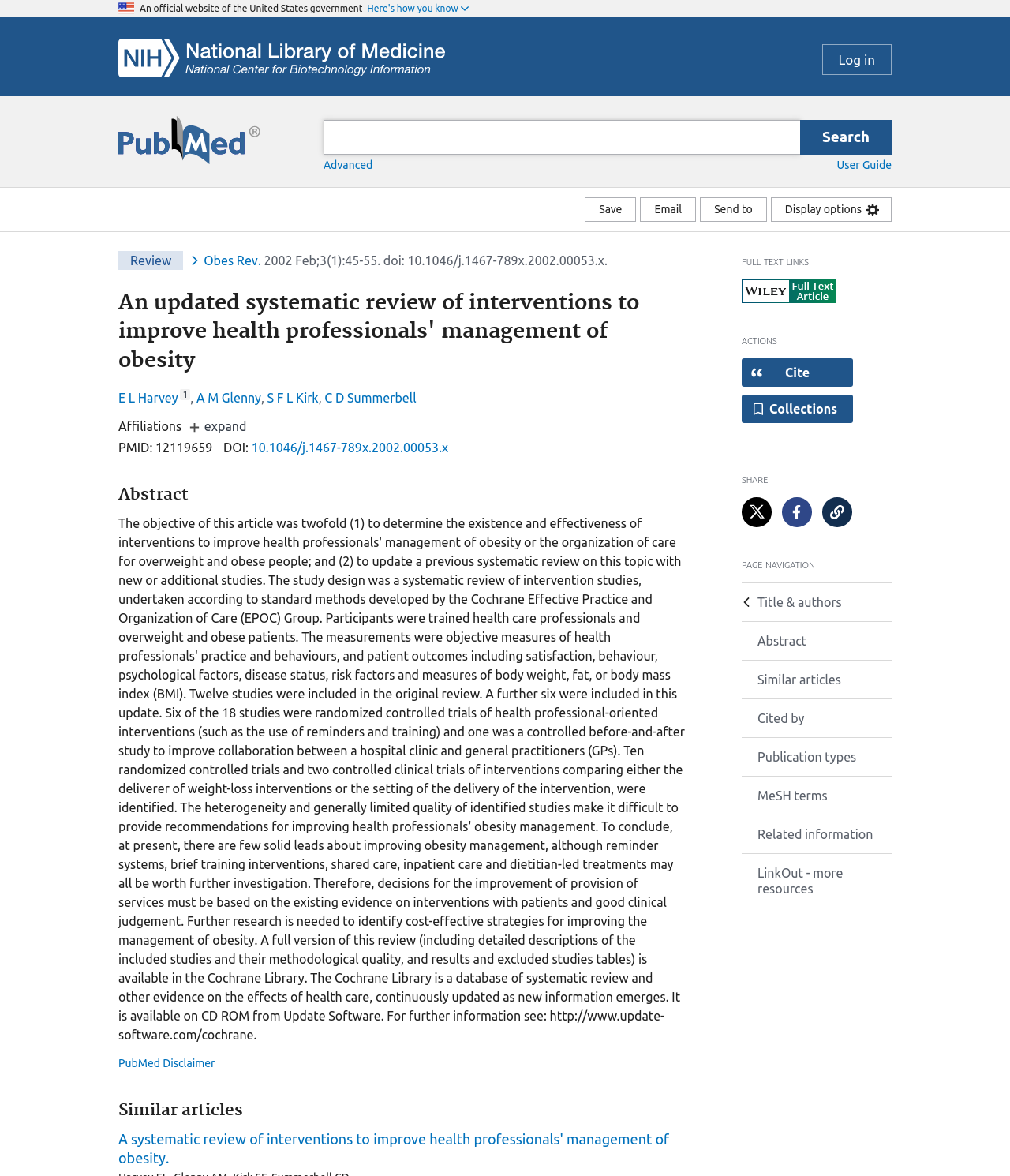Please determine the main heading text of this webpage.

An updated systematic review of interventions to improve health professionals' management of obesity